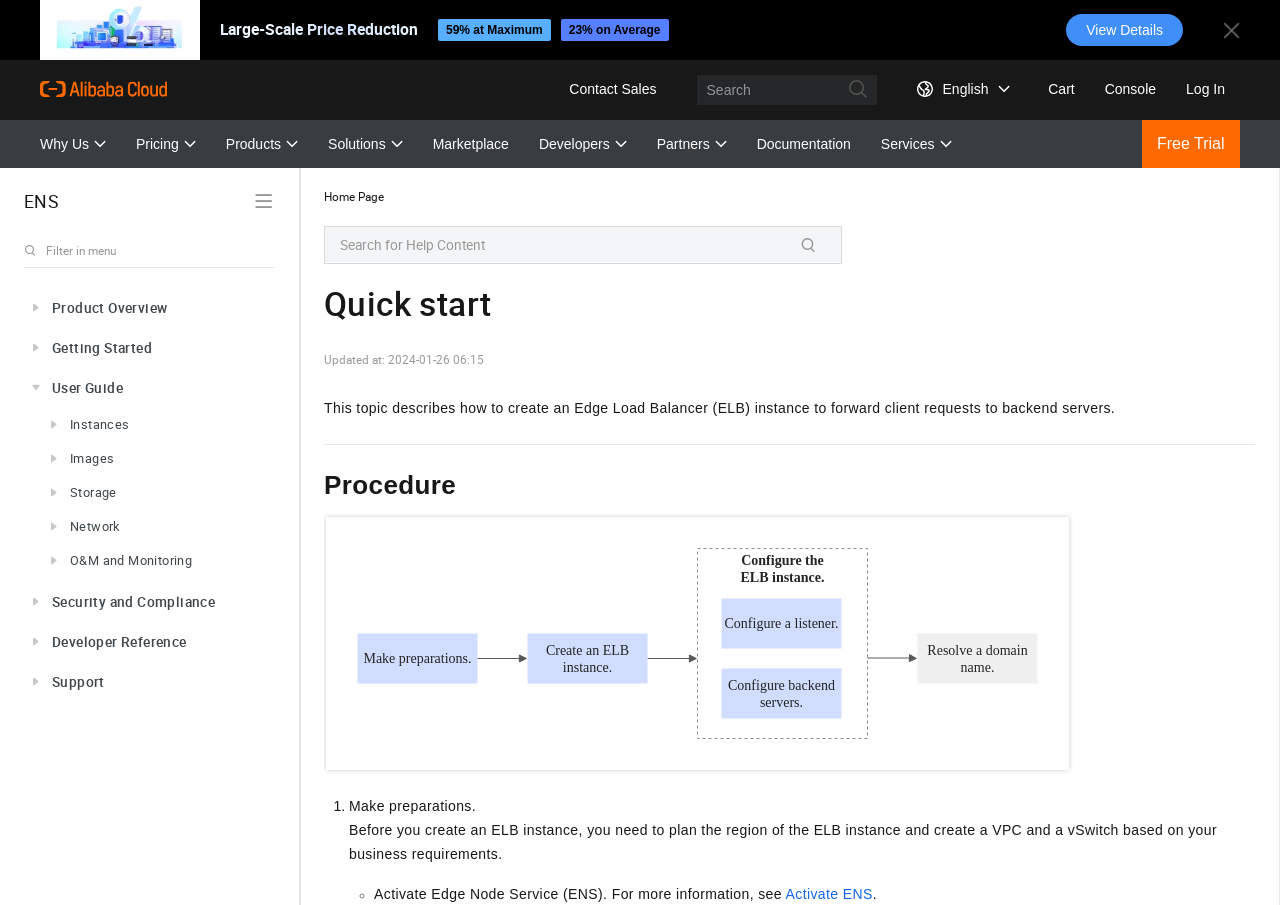Please provide the bounding box coordinates for the element that needs to be clicked to perform the instruction: "View Pricing". The coordinates must consist of four float numbers between 0 and 1, formatted as [left, top, right, bottom].

[0.106, 0.133, 0.153, 0.186]